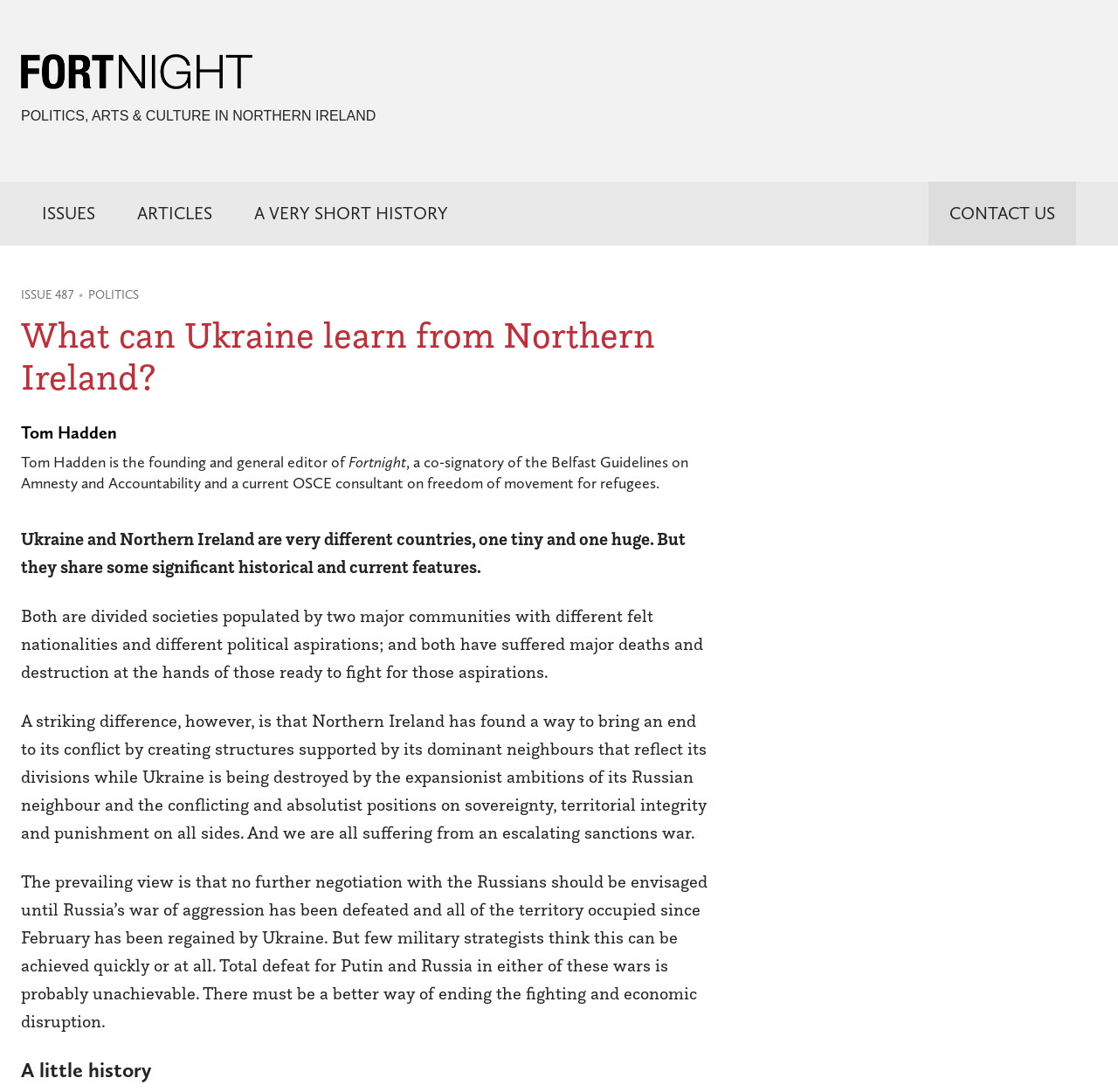Locate the bounding box coordinates of the UI element described by: "Issues". The bounding box coordinates should consist of four float numbers between 0 and 1, i.e., [left, top, right, bottom].

[0.019, 0.166, 0.104, 0.224]